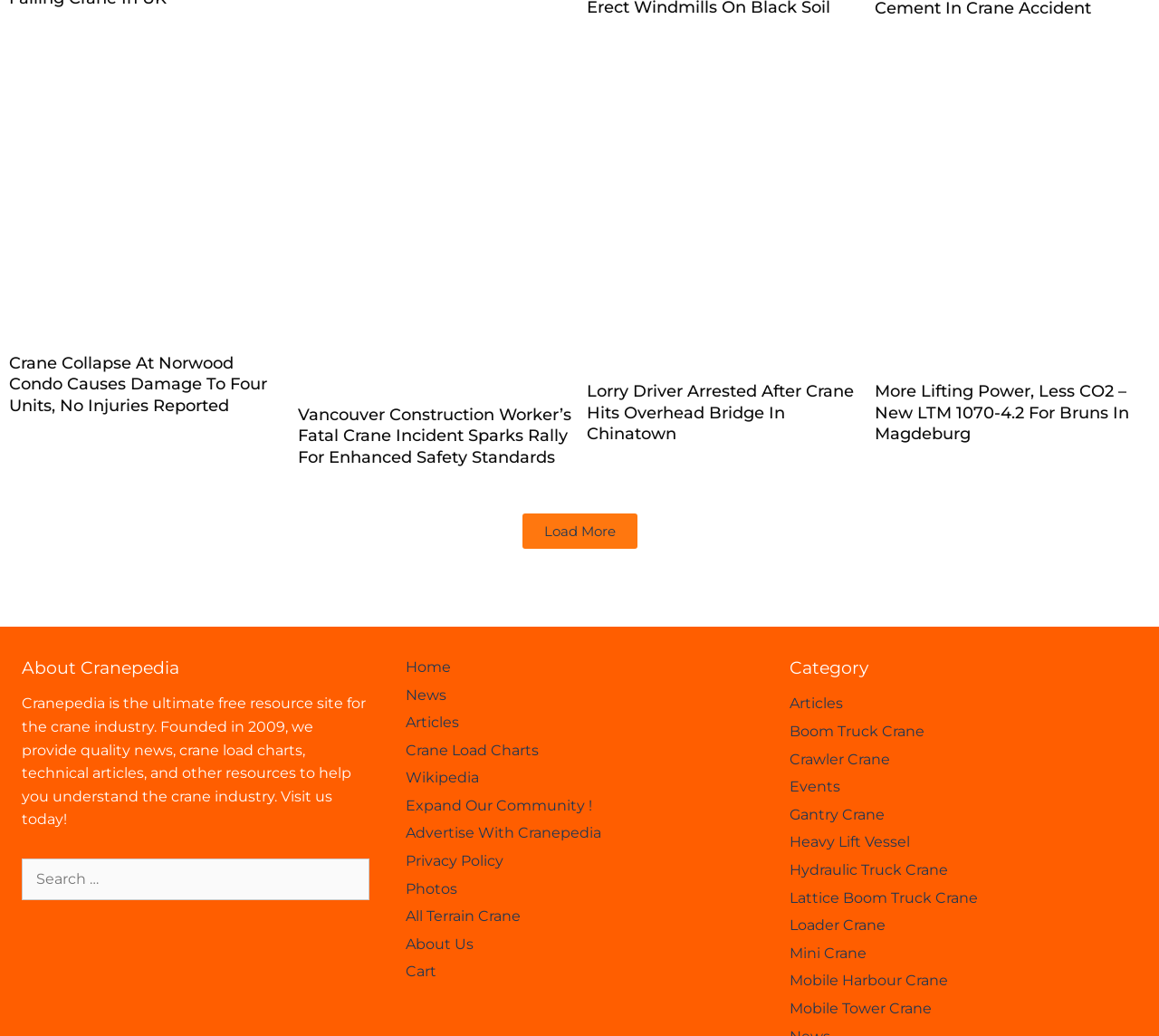How many articles are displayed on the main page? Examine the screenshot and reply using just one word or a brief phrase.

4